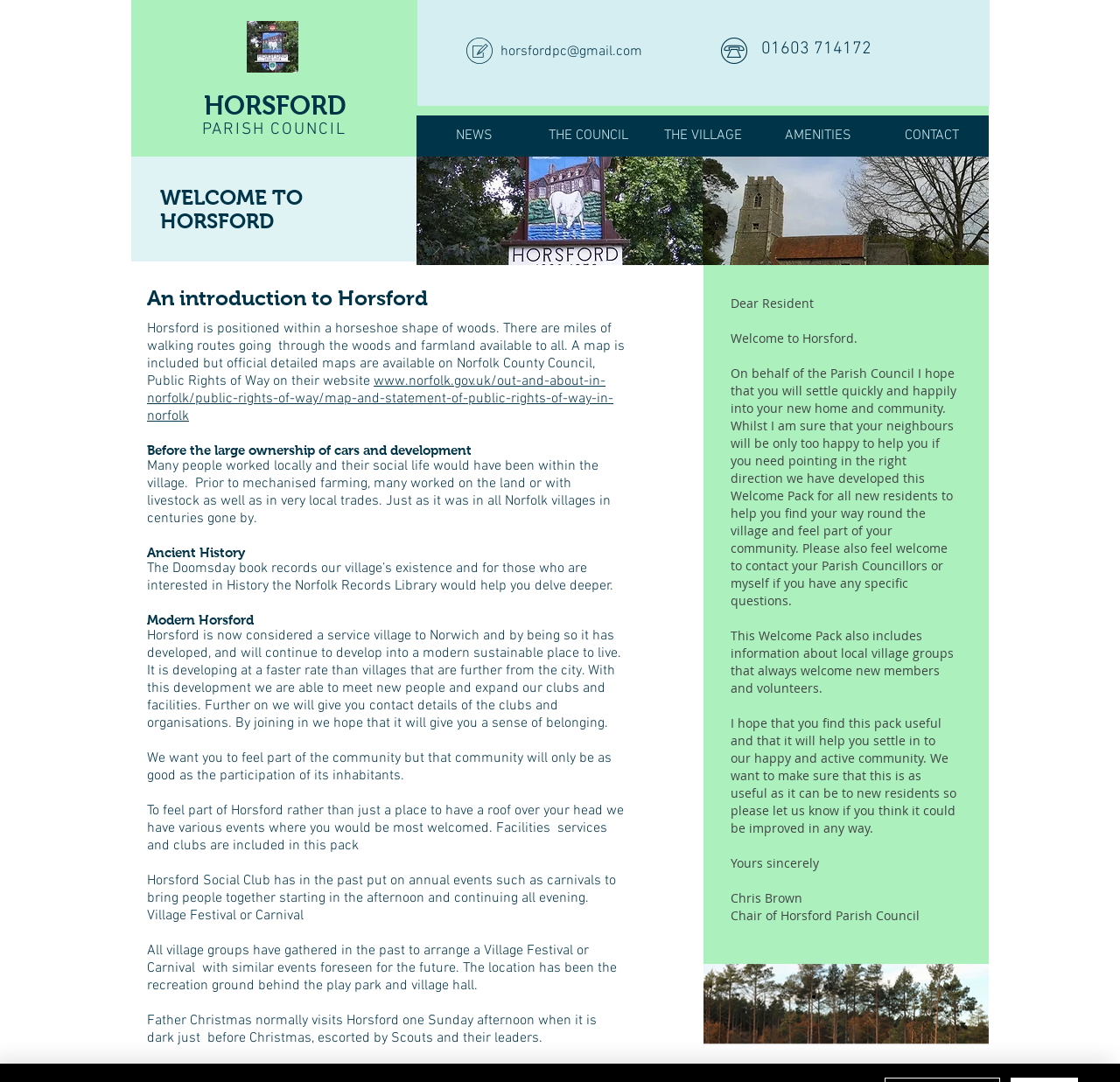Given the element description All Saints Church, specify the bounding box coordinates of the corresponding UI element in the format (top-left x, top-left y, bottom-right x, bottom-right y). All values must be between 0 and 1.

[0.627, 0.145, 0.883, 0.245]